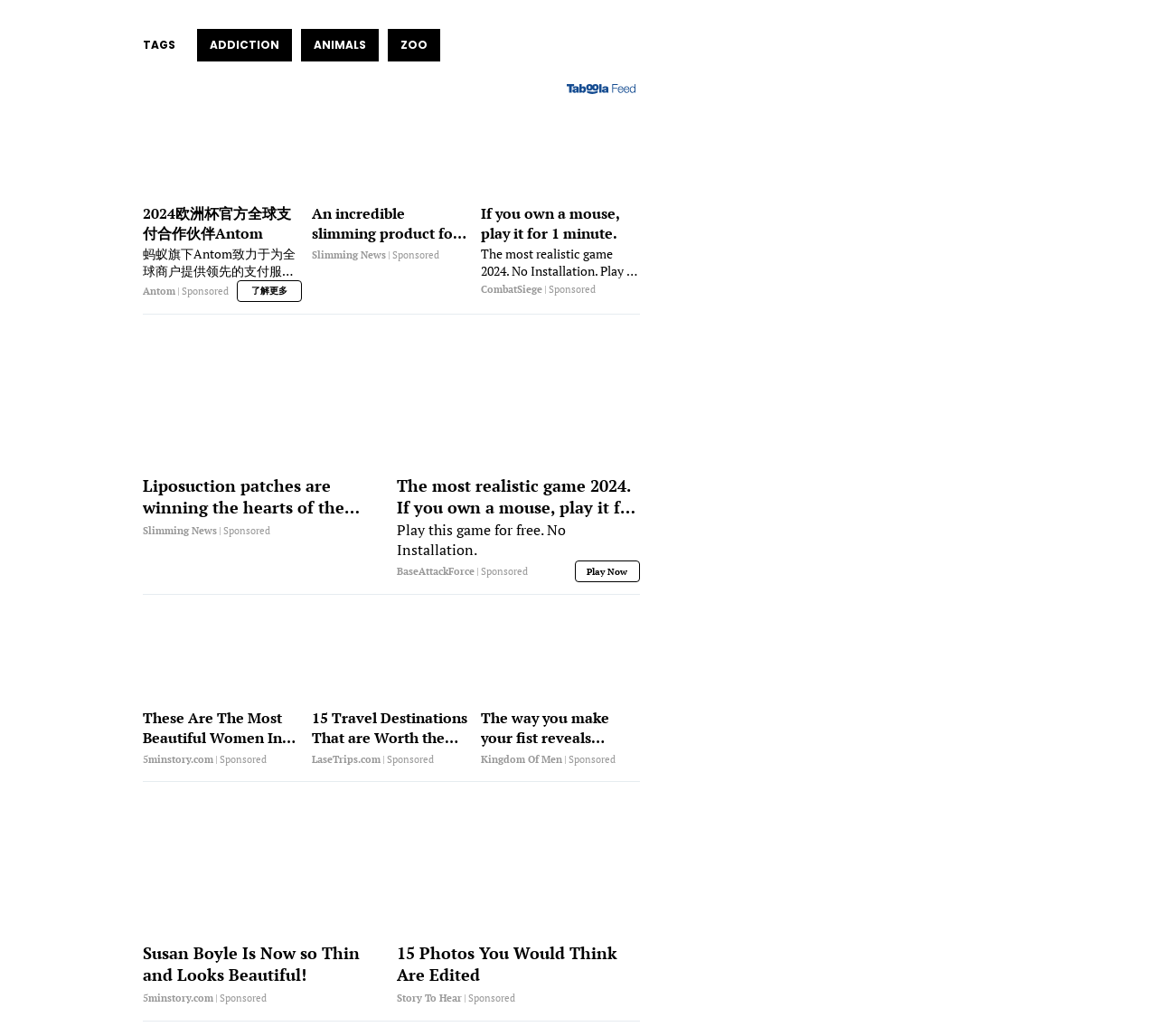Provide the bounding box coordinates of the area you need to click to execute the following instruction: "Click the '了解更多' button".

[0.205, 0.27, 0.261, 0.291]